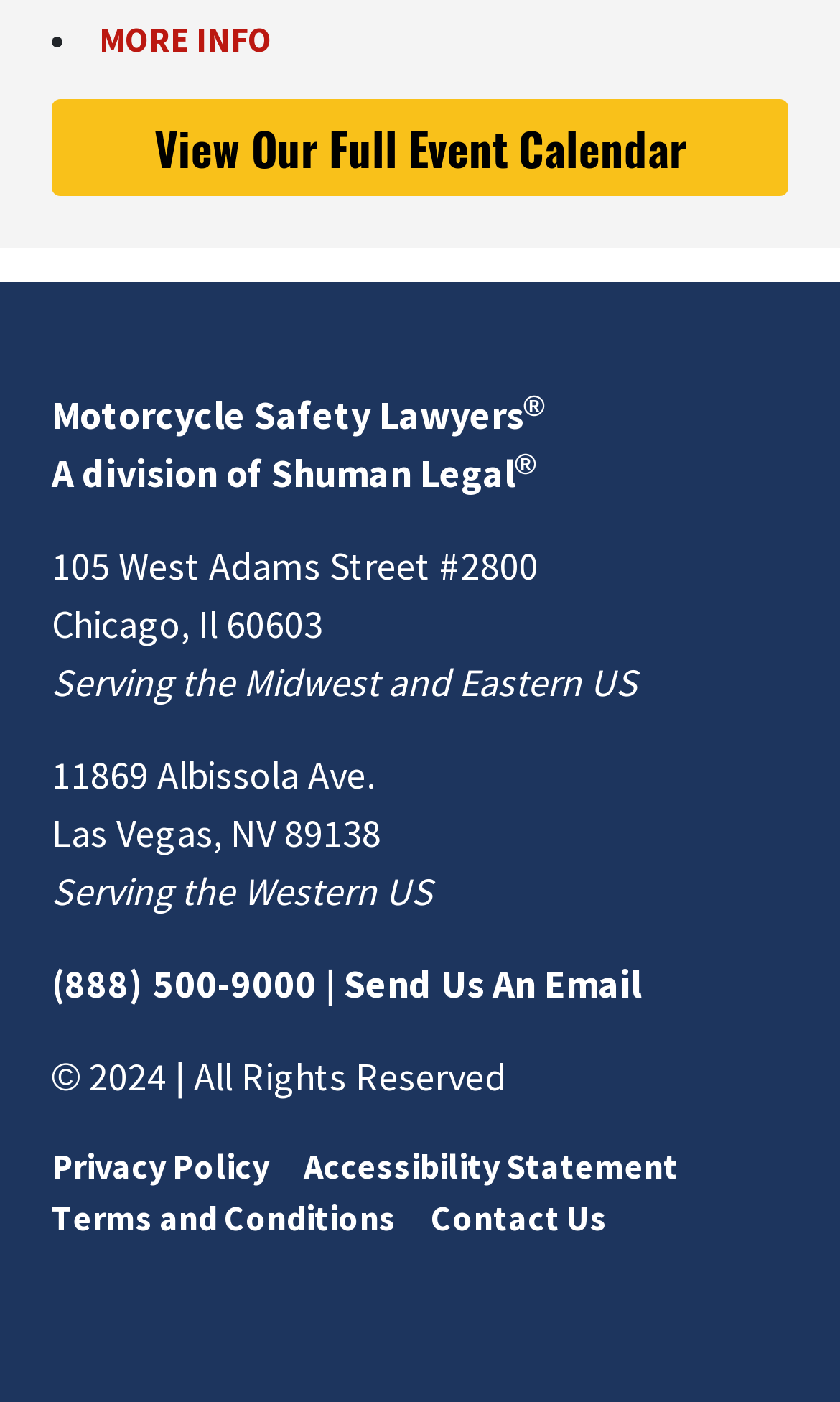Please find the bounding box coordinates for the clickable element needed to perform this instruction: "select an option from the dropdown".

None